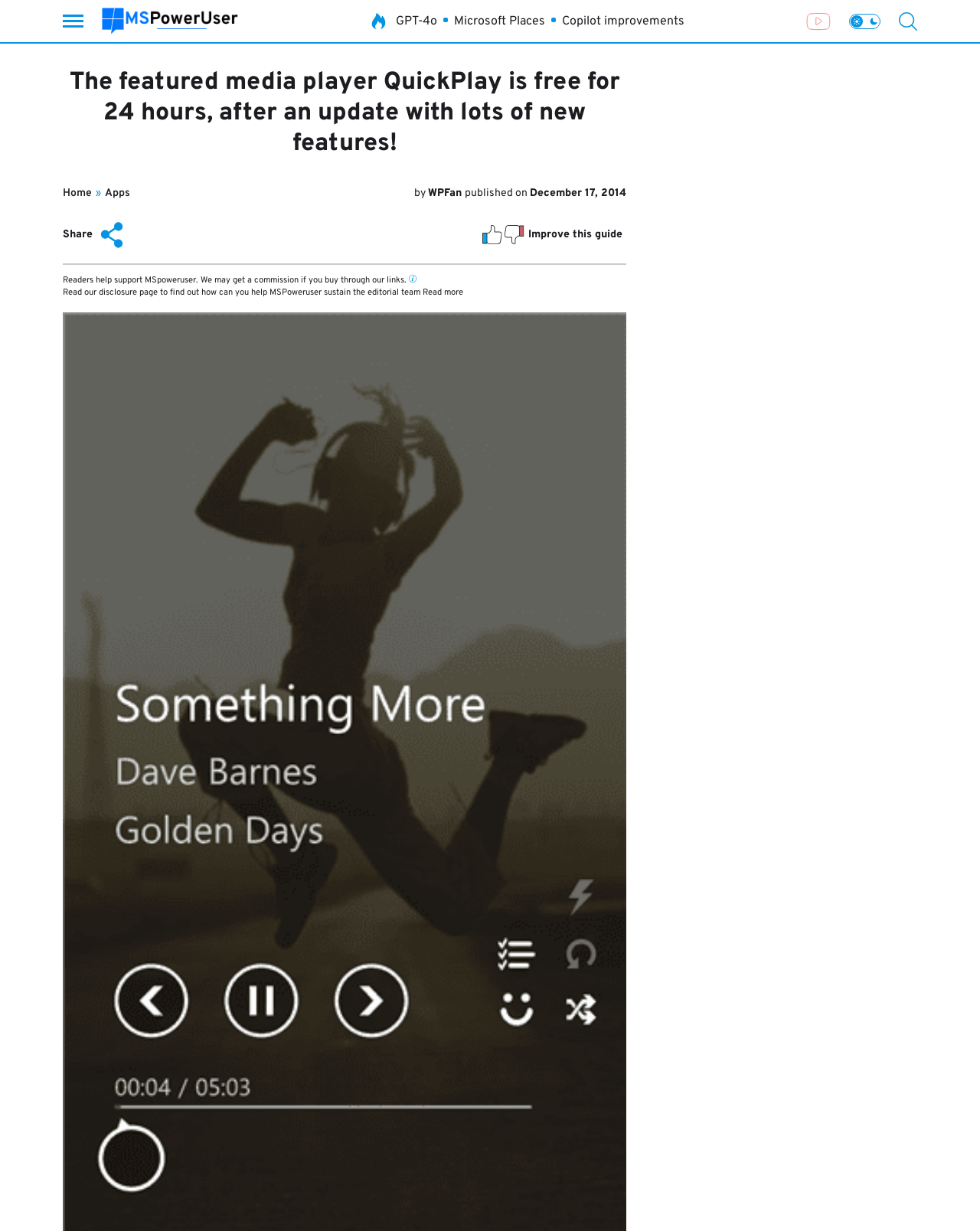Based on the image, provide a detailed response to the question:
What is the name of the website?

The name of the website can be found in the top-left corner of the webpage, where it is stated 'MSPoweruser' next to the image of the website's logo.